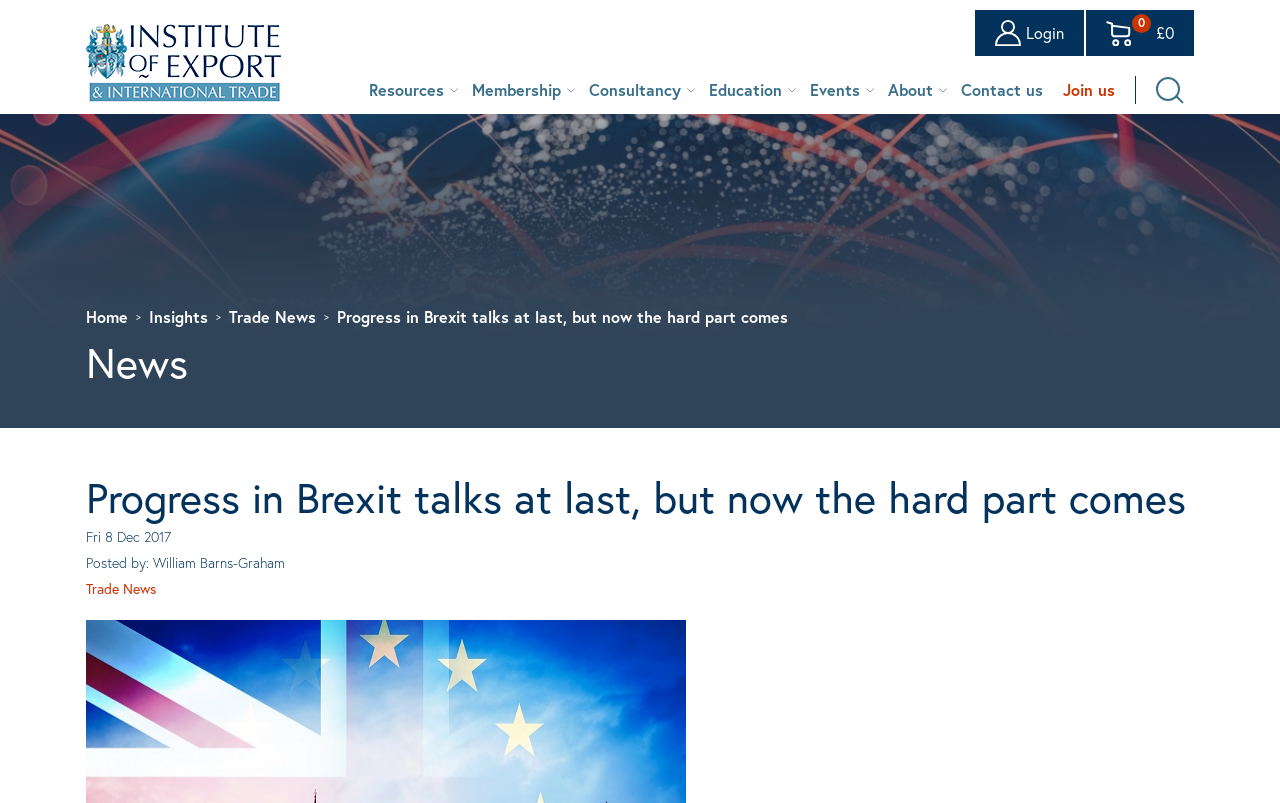What is the date of the article?
Using the image as a reference, deliver a detailed and thorough answer to the question.

I looked for the date of the article and found it in the 'Fri 8 Dec 2017' text, which is located below the article title.